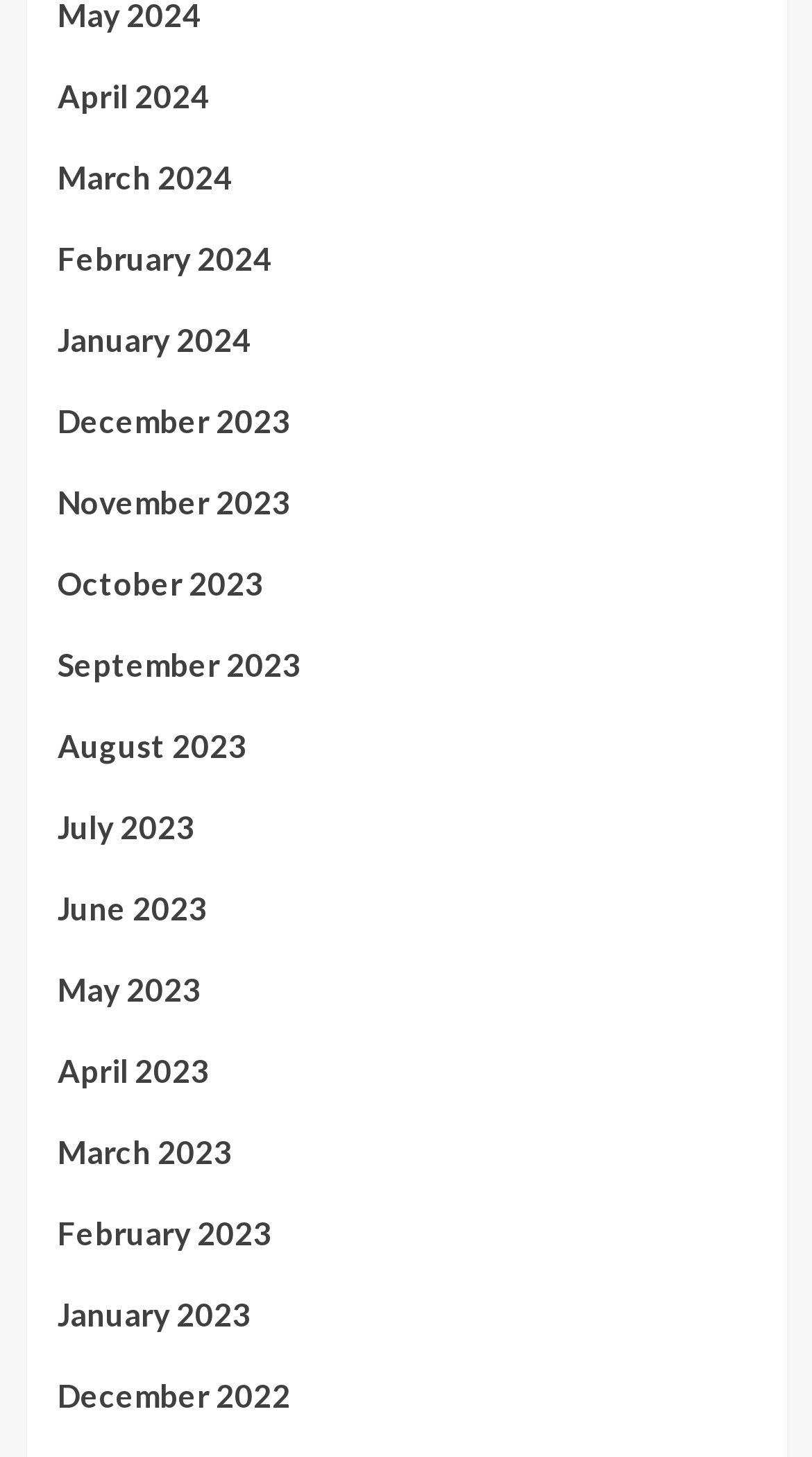Could you locate the bounding box coordinates for the section that should be clicked to accomplish this task: "browse December 2022".

[0.071, 0.941, 0.929, 0.997]